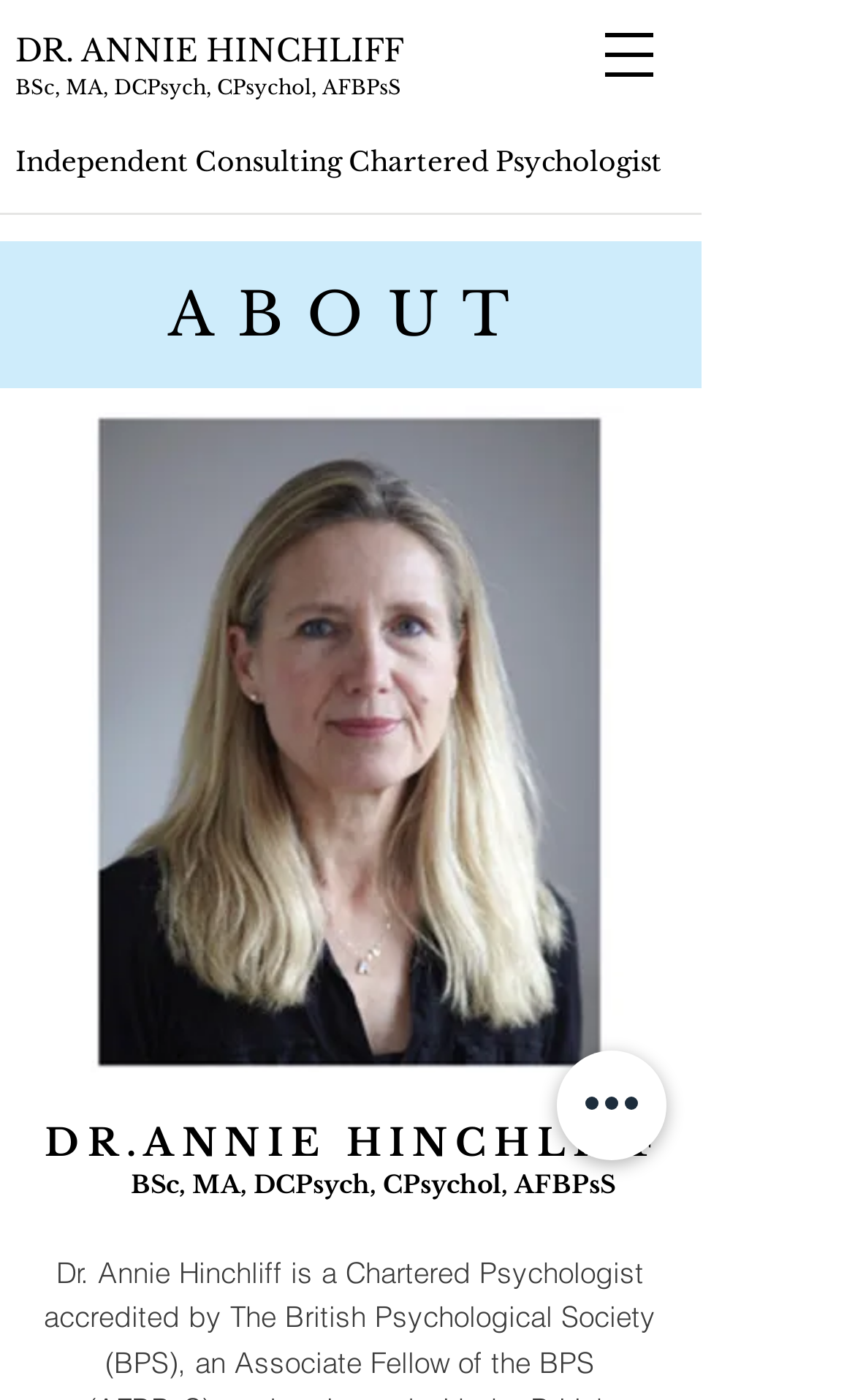Determine the bounding box coordinates for the UI element described. Format the coordinates as (top-left x, top-left y, bottom-right x, bottom-right y) and ensure all values are between 0 and 1. Element description: aria-label="Quick actions"

[0.651, 0.75, 0.779, 0.829]